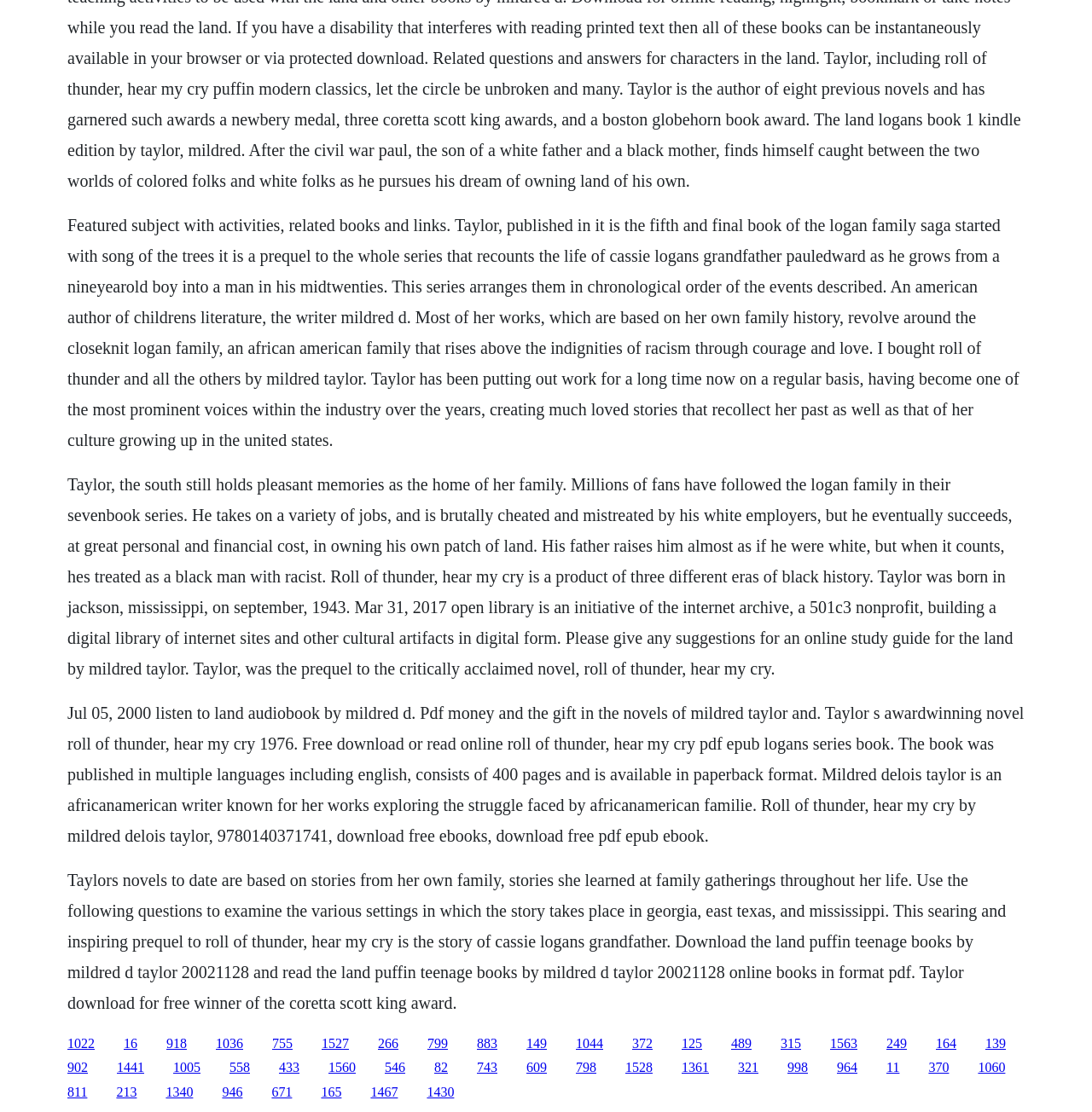What is the name of the organization that is building a digital library of internet sites and other cultural artifacts?
From the image, respond using a single word or phrase.

Internet Archive